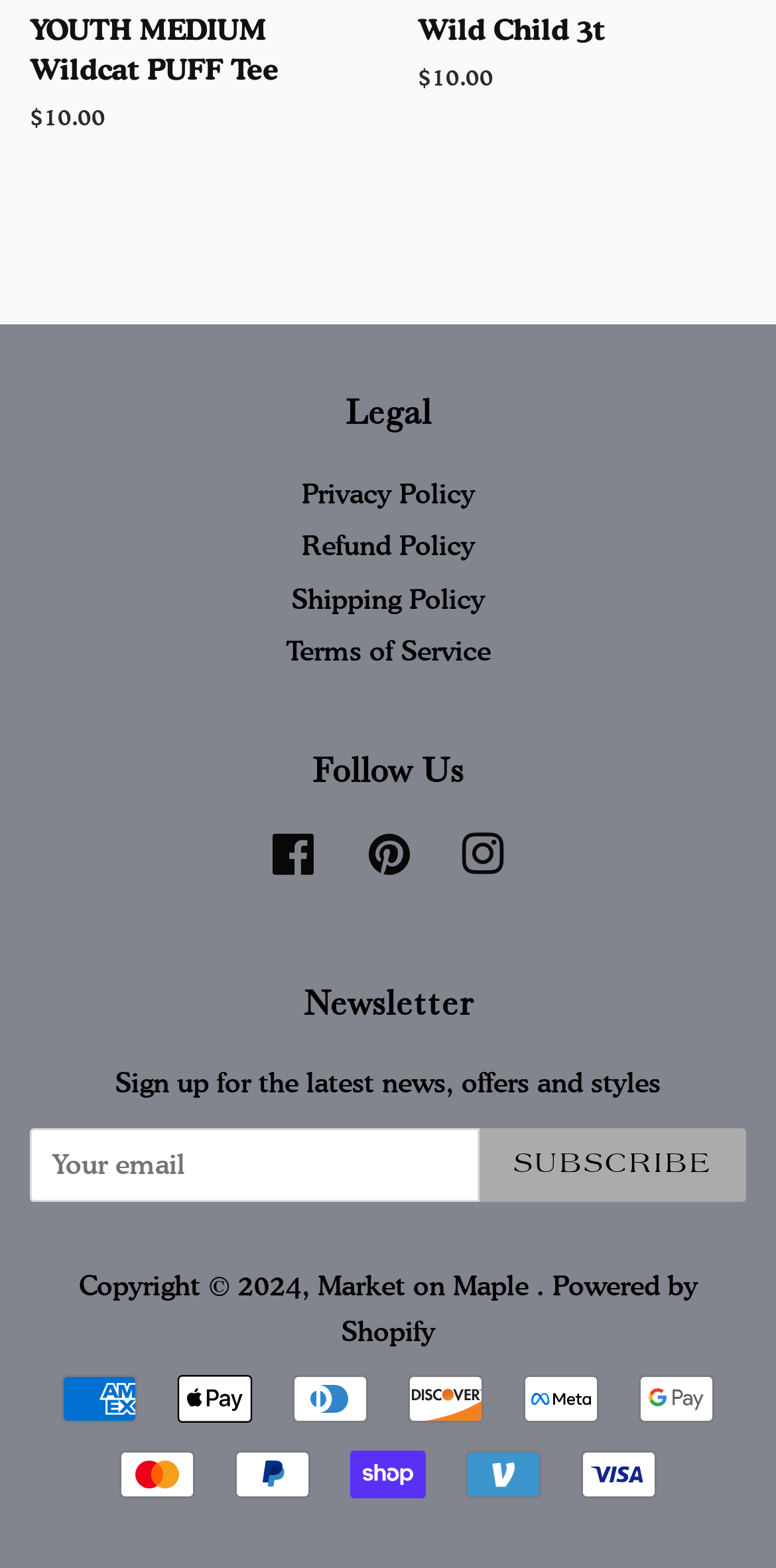Give a short answer to this question using one word or a phrase:
What is the copyright year?

2024